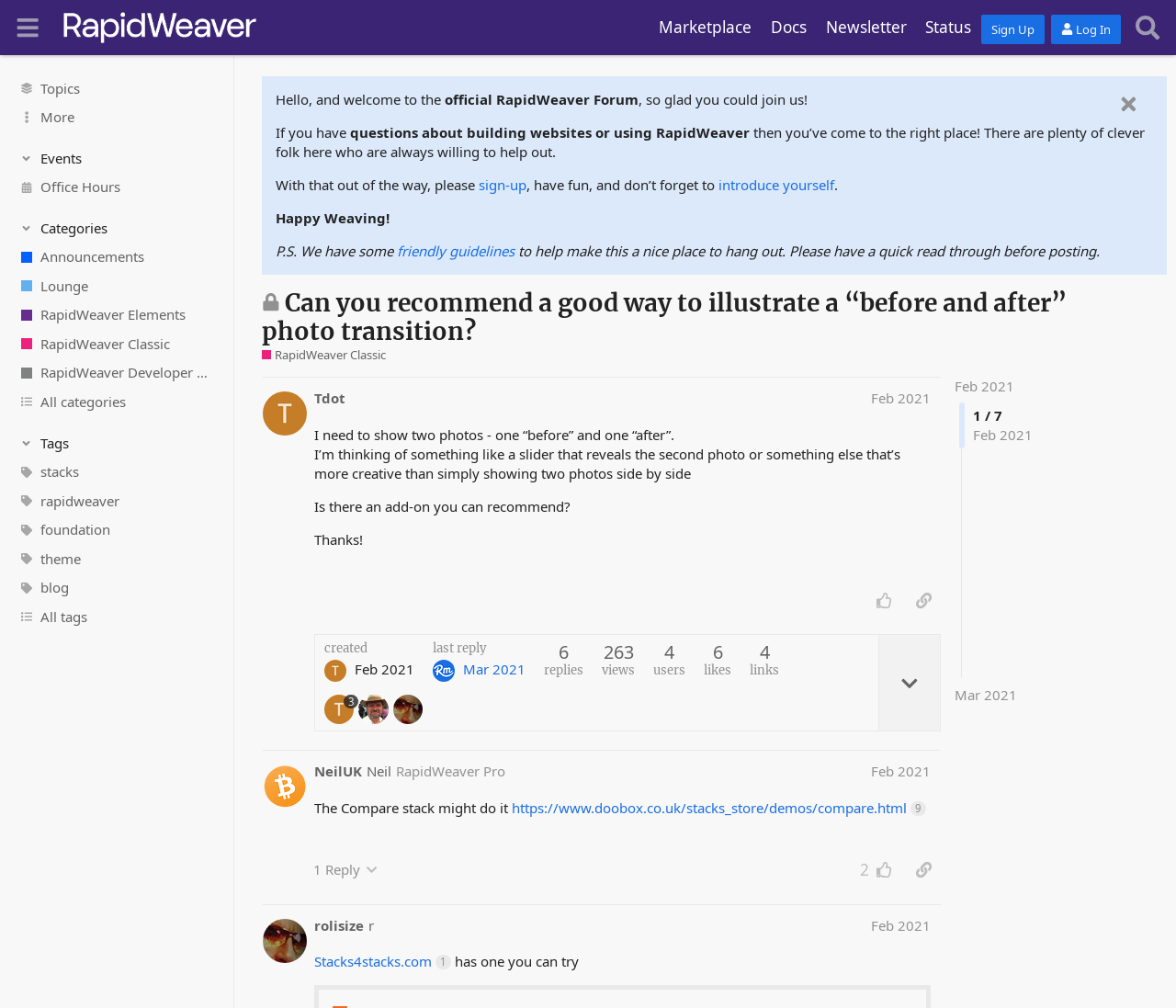Who started the discussion?
Give a detailed explanation using the information visible in the image.

The person who started the discussion can be found in the post section, where it is written as 'post #1 by @Tdot'.